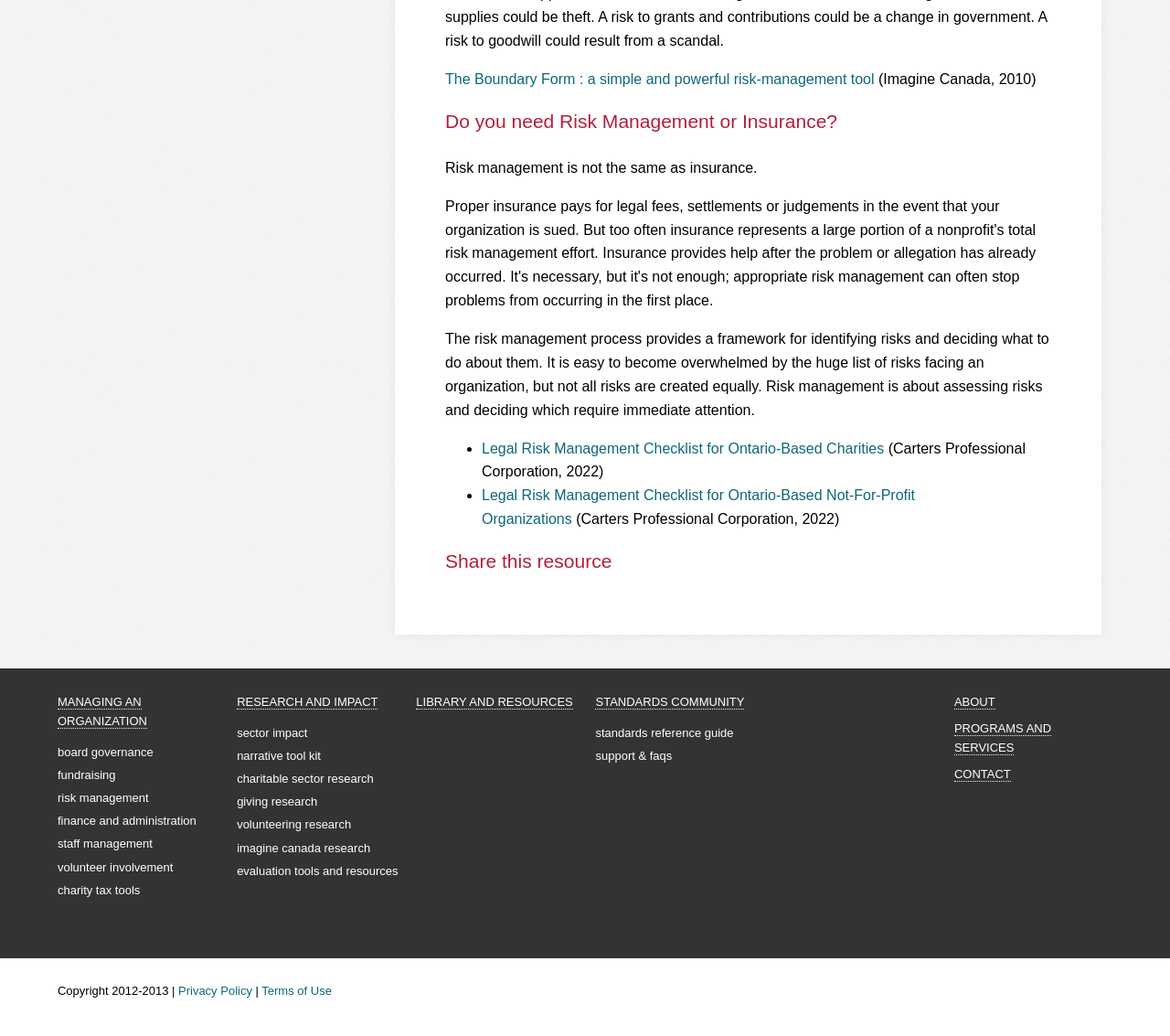What is the purpose of the 'Legal Risk Management Checklist' links?
Answer the question with a single word or phrase derived from the image.

To provide resources